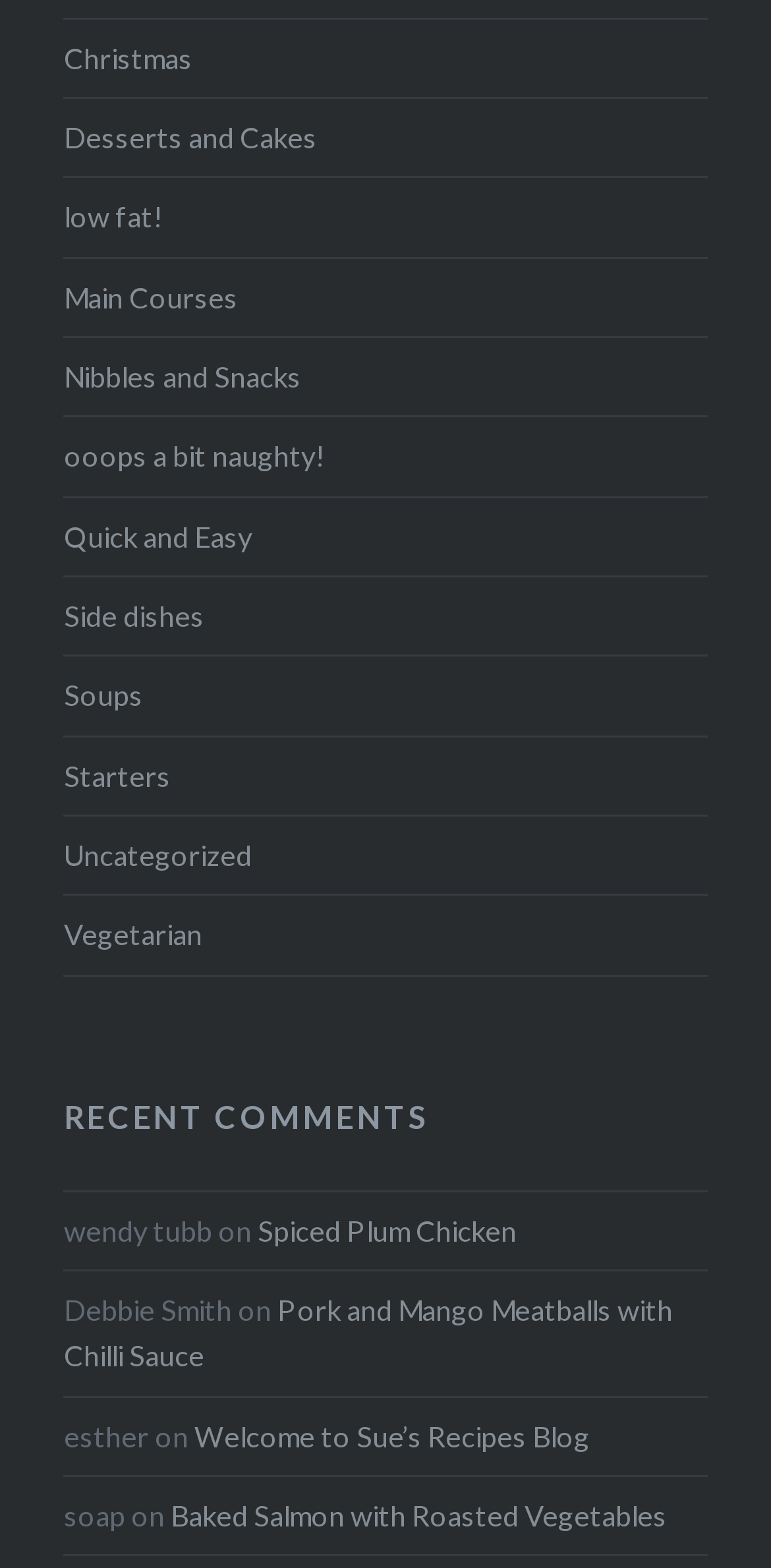Identify the bounding box for the described UI element. Provide the coordinates in (top-left x, top-left y, bottom-right x, bottom-right y) format with values ranging from 0 to 1: Baked Salmon with Roasted Vegetables

[0.222, 0.956, 0.865, 0.977]